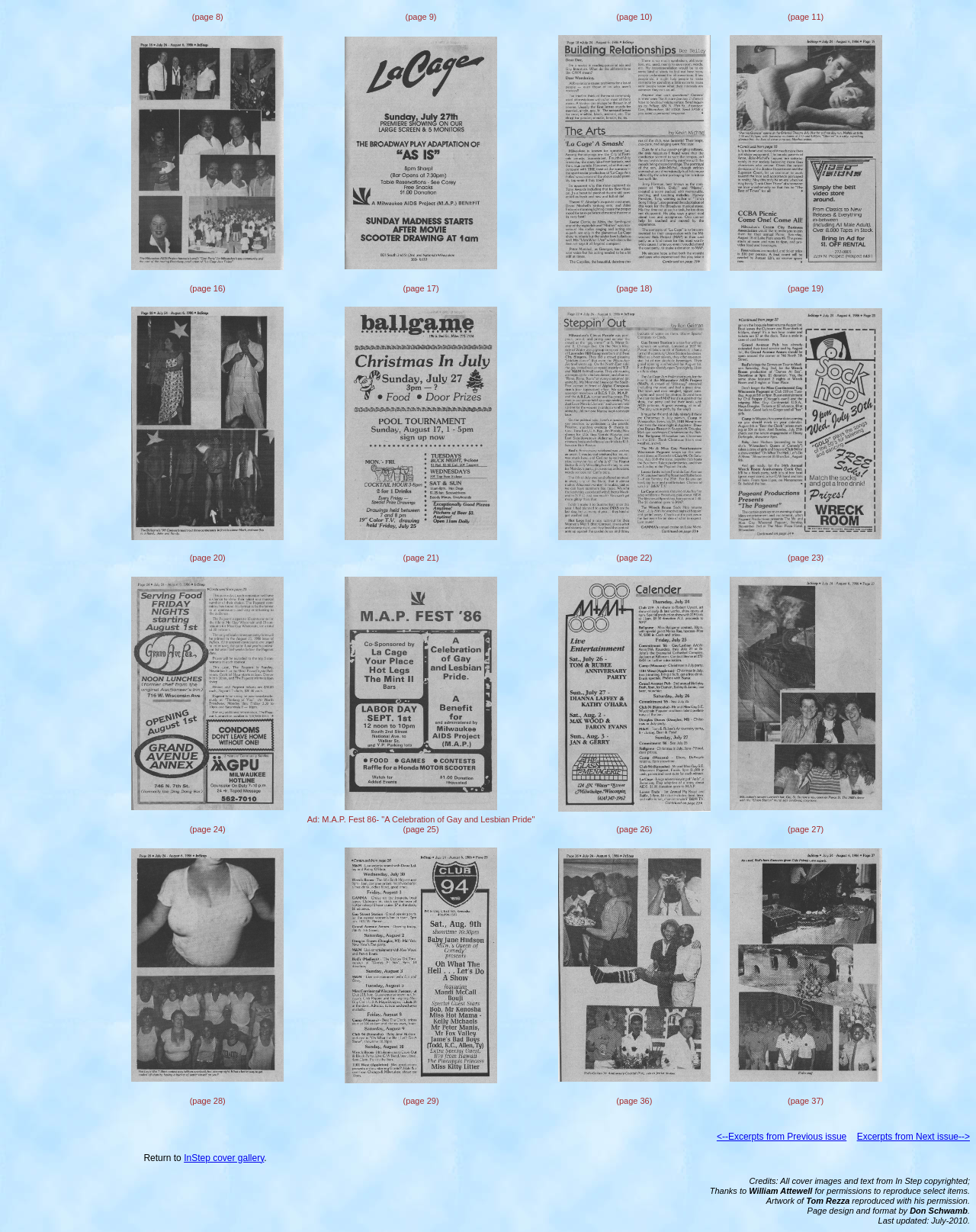What is the horizontal position of the link '<--Excerpts from Previous issue'?
Please provide a detailed and thorough answer to the question.

I compared the x1, x2 coordinates of the link '<--Excerpts from Previous issue', which are [0.734, 0.867], with the x1, x2 coordinates of the other elements in the webpage. The link '<--Excerpts from Previous issue' is located at the right side of the webpage.